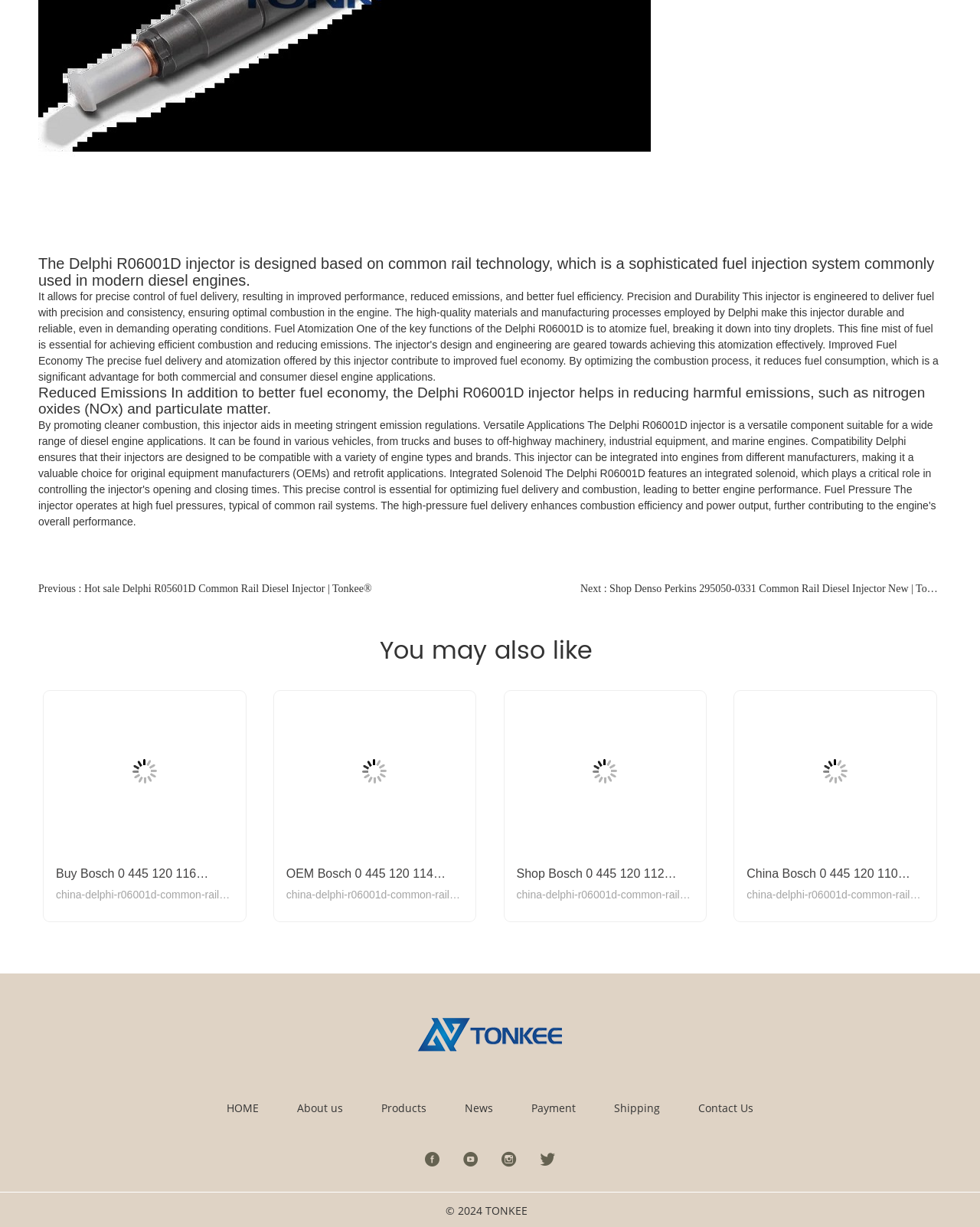How many related products are shown on this webpage?
Please provide a detailed and comprehensive answer to the question.

There are five links to related products shown on this webpage, each with an image and a brief description.